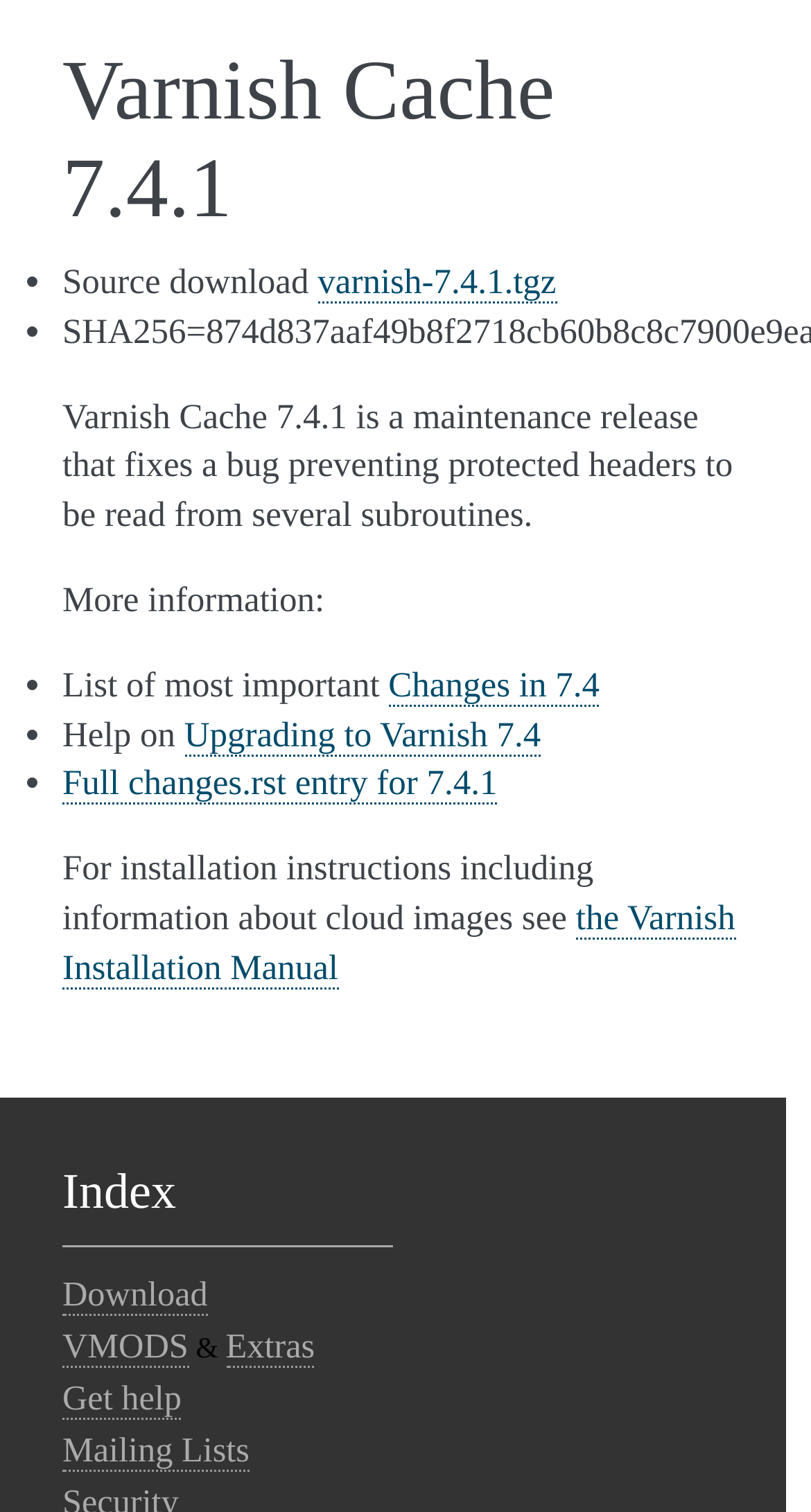What is the version of Varnish Cache?
Based on the image, answer the question in a detailed manner.

The version of Varnish Cache can be inferred from the heading 'Varnish Cache 7.4.1' which is located at the top of the webpage.